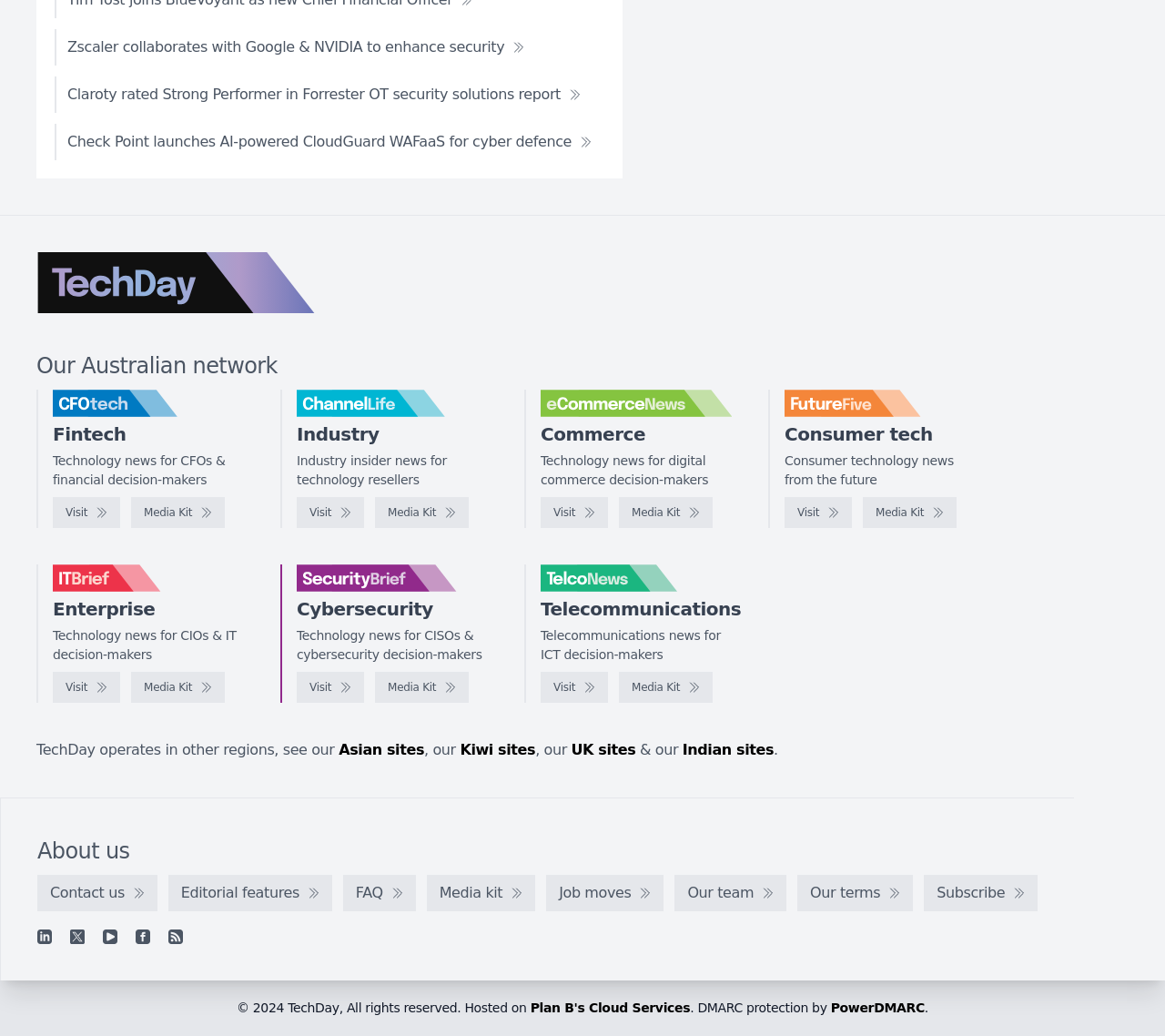Determine the bounding box coordinates of the section to be clicked to follow the instruction: "Learn about Industry insider news". The coordinates should be given as four float numbers between 0 and 1, formatted as [left, top, right, bottom].

[0.255, 0.409, 0.325, 0.43]